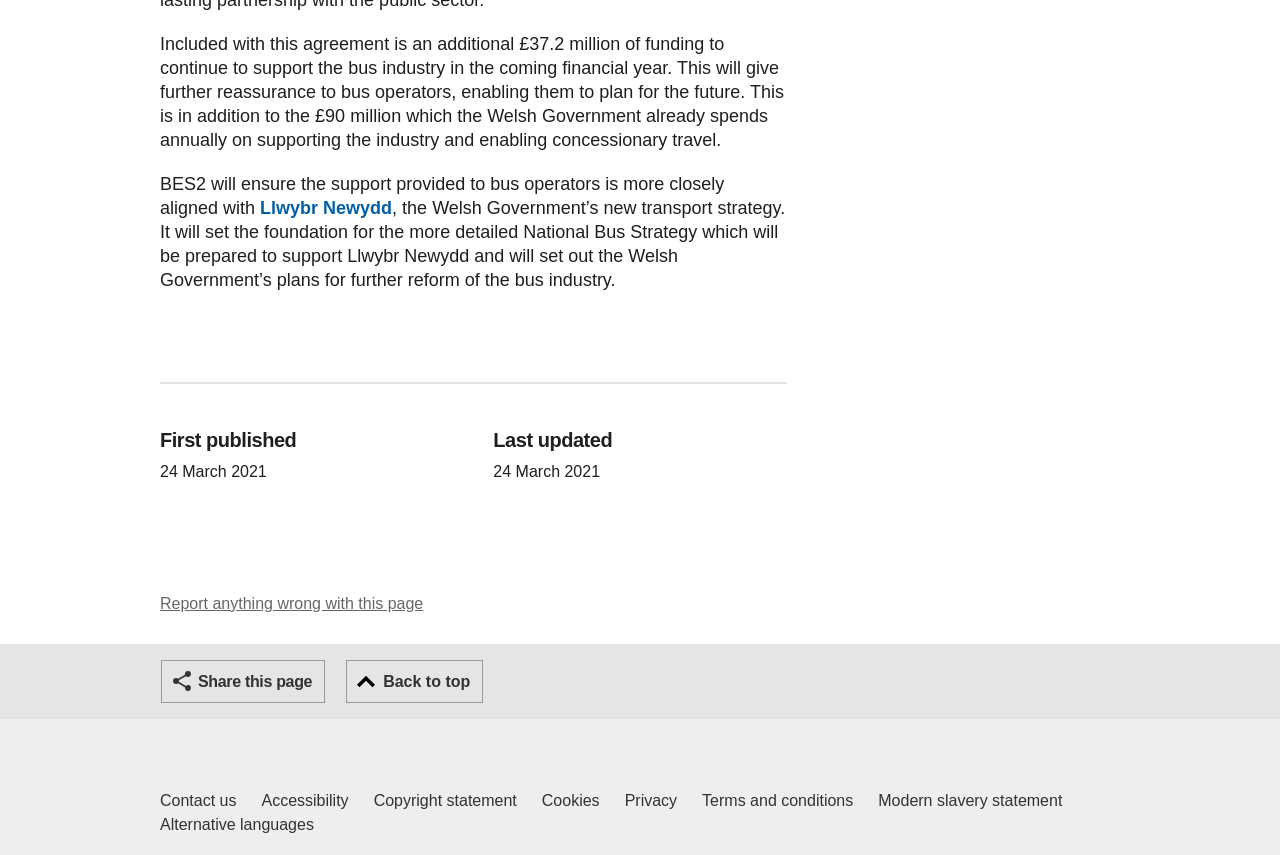Identify the bounding box coordinates for the element you need to click to achieve the following task: "Contact us". The coordinates must be four float values ranging from 0 to 1, formatted as [left, top, right, bottom].

[0.125, 0.923, 0.185, 0.951]